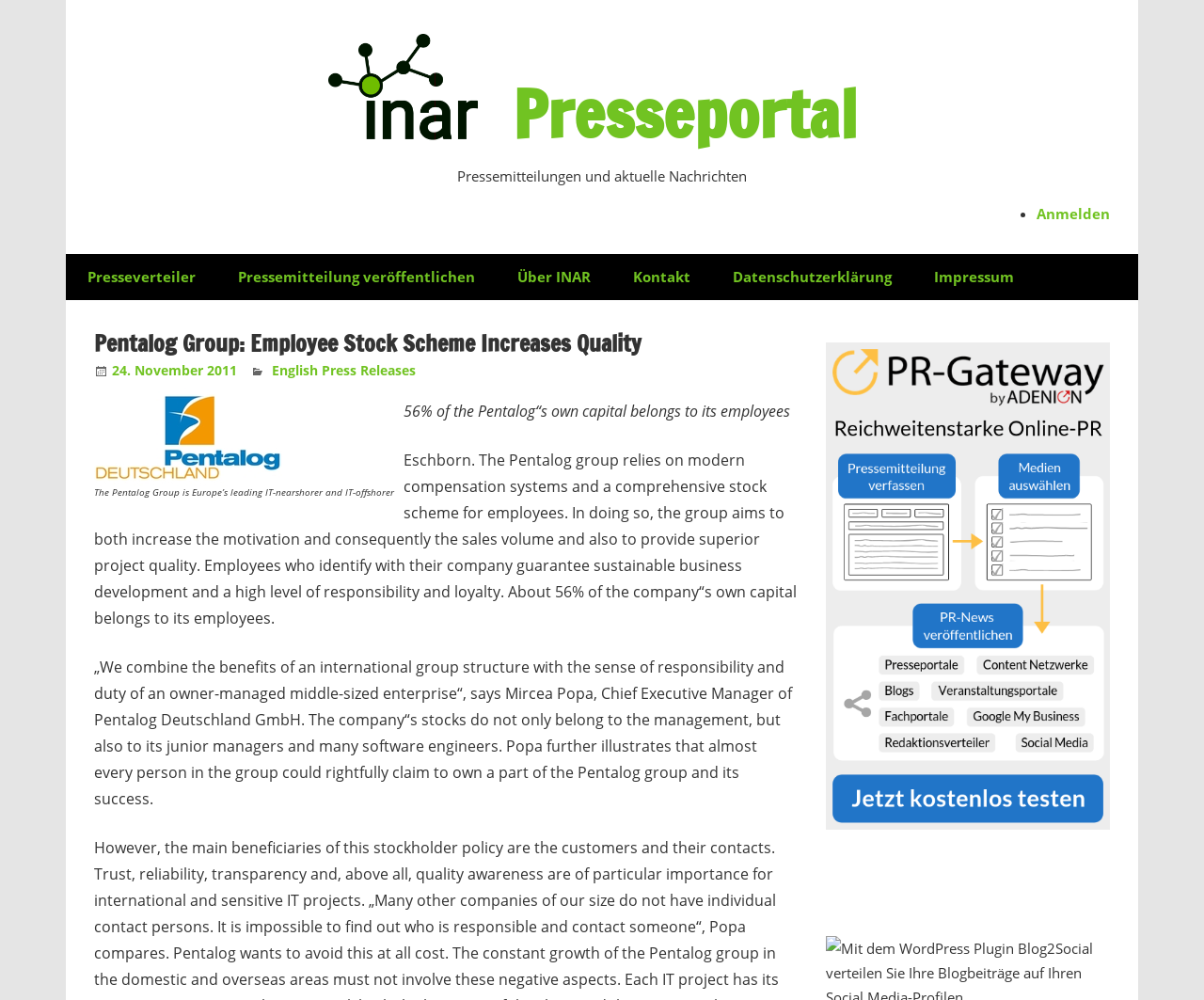Please give the bounding box coordinates of the area that should be clicked to fulfill the following instruction: "Click on '經營團隊'". The coordinates should be in the format of four float numbers from 0 to 1, i.e., [left, top, right, bottom].

None